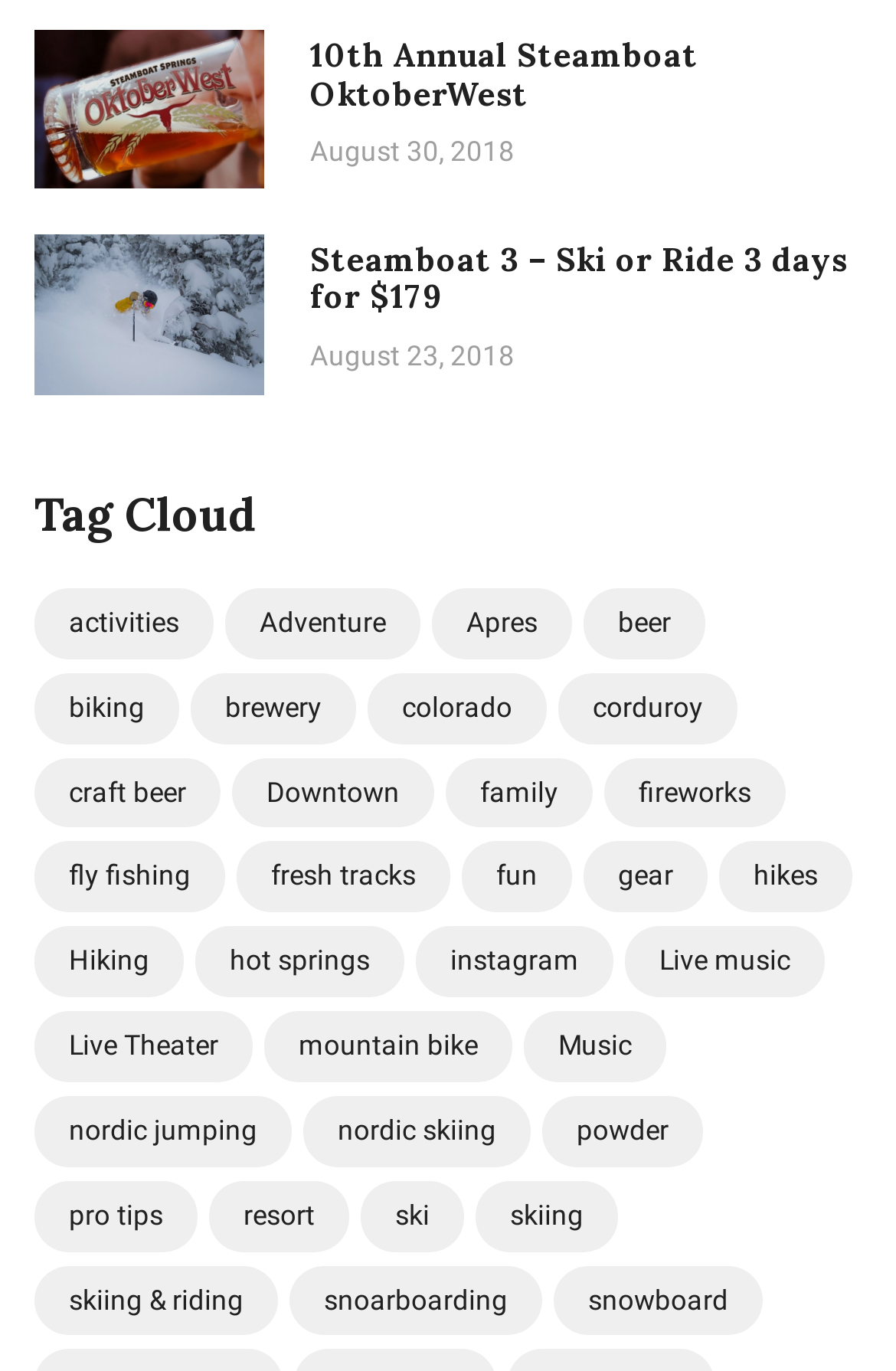Please identify the bounding box coordinates of the clickable area that will allow you to execute the instruction: "Check out the post about beer with 3 items".

[0.651, 0.429, 0.787, 0.48]